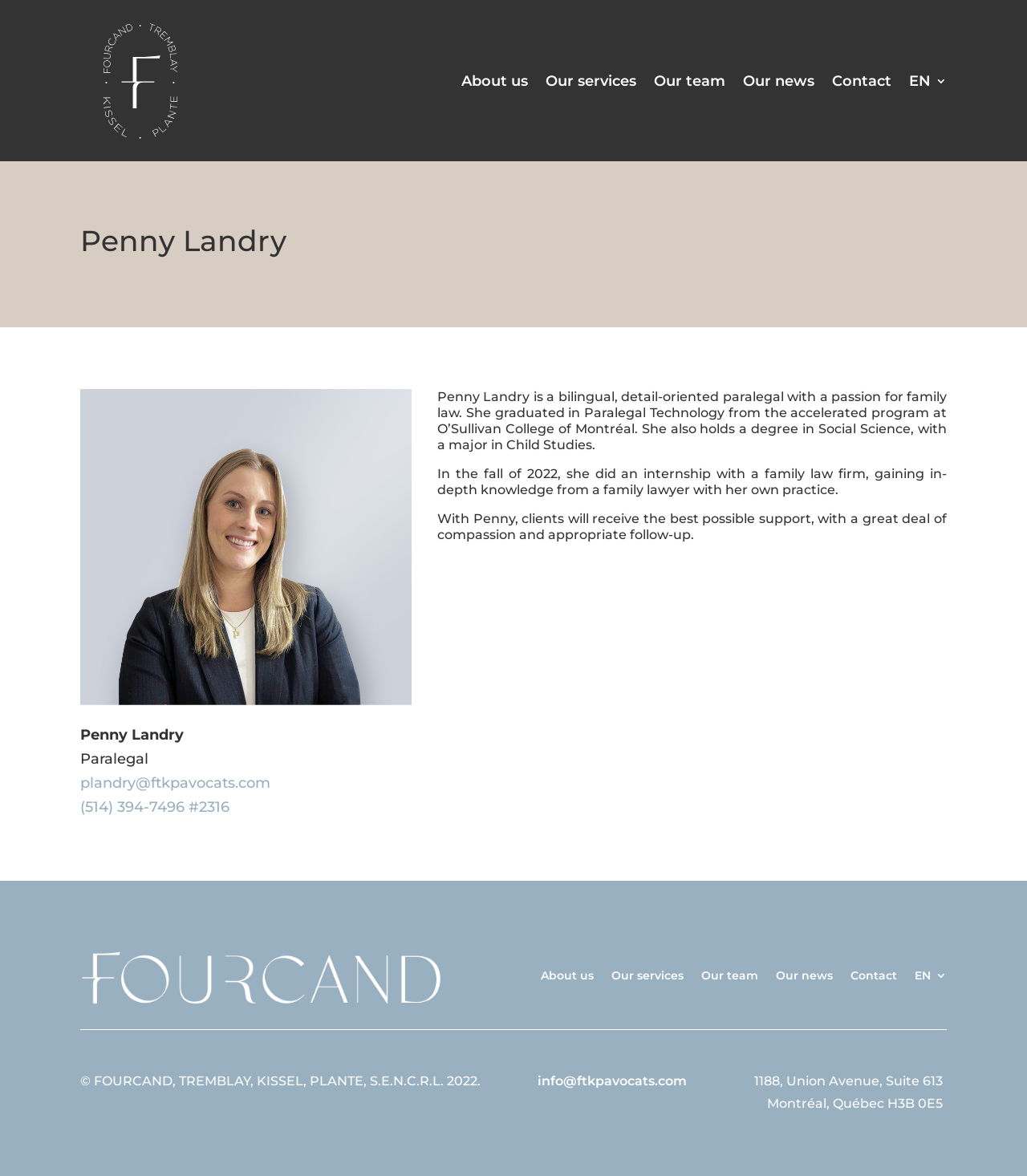Provide a one-word or short-phrase answer to the question:
What is Penny Landry's profession?

Paralegal